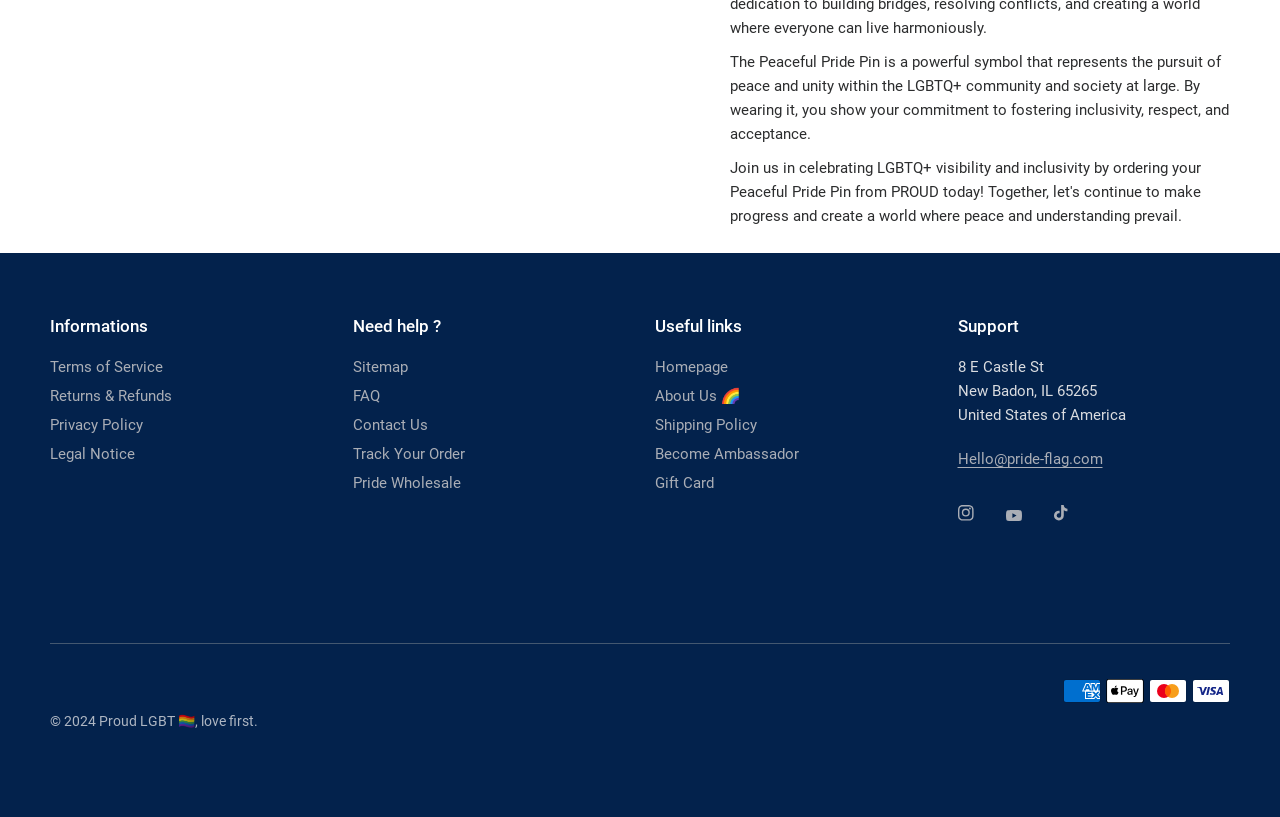Provide the bounding box coordinates for the area that should be clicked to complete the instruction: "Visit the about page".

None